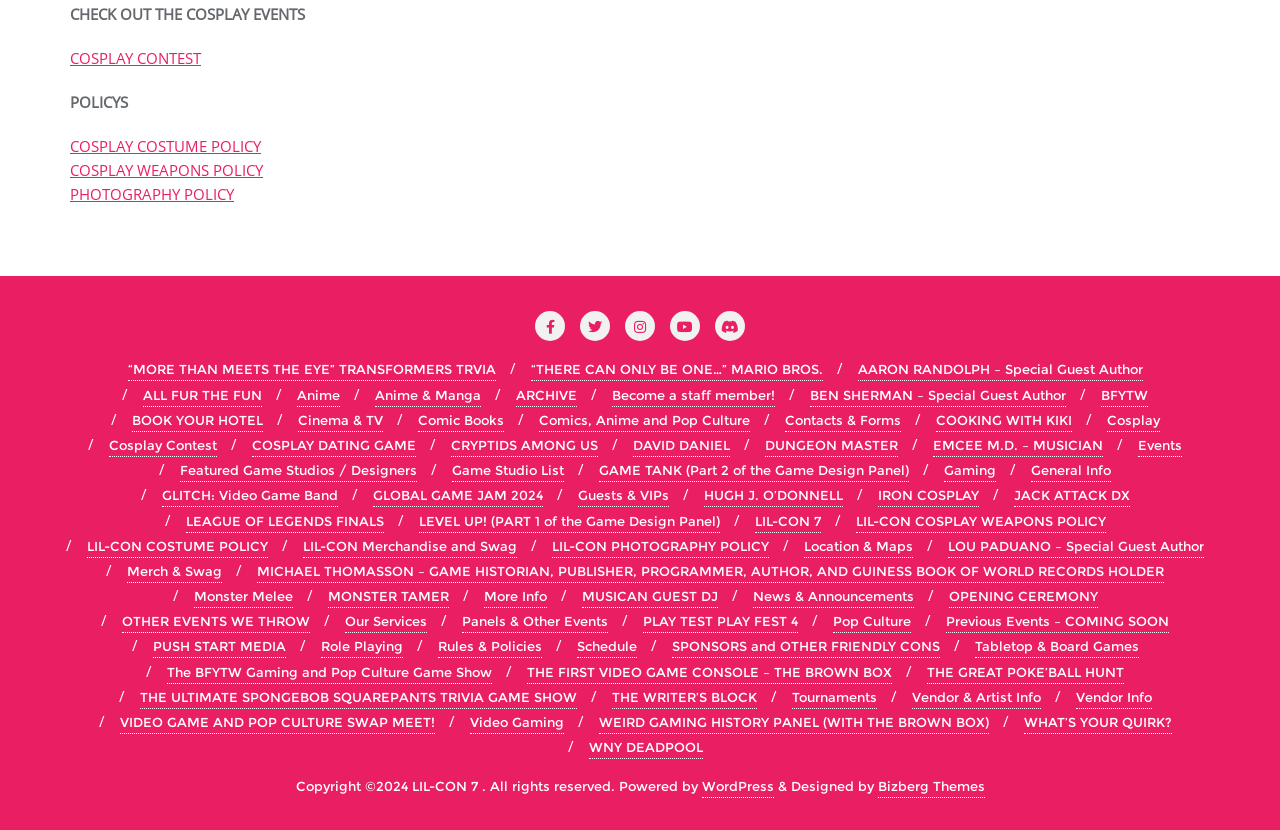Provide a brief response in the form of a single word or phrase:
What type of guests are featured on this webpage?

Special guest authors and musicians